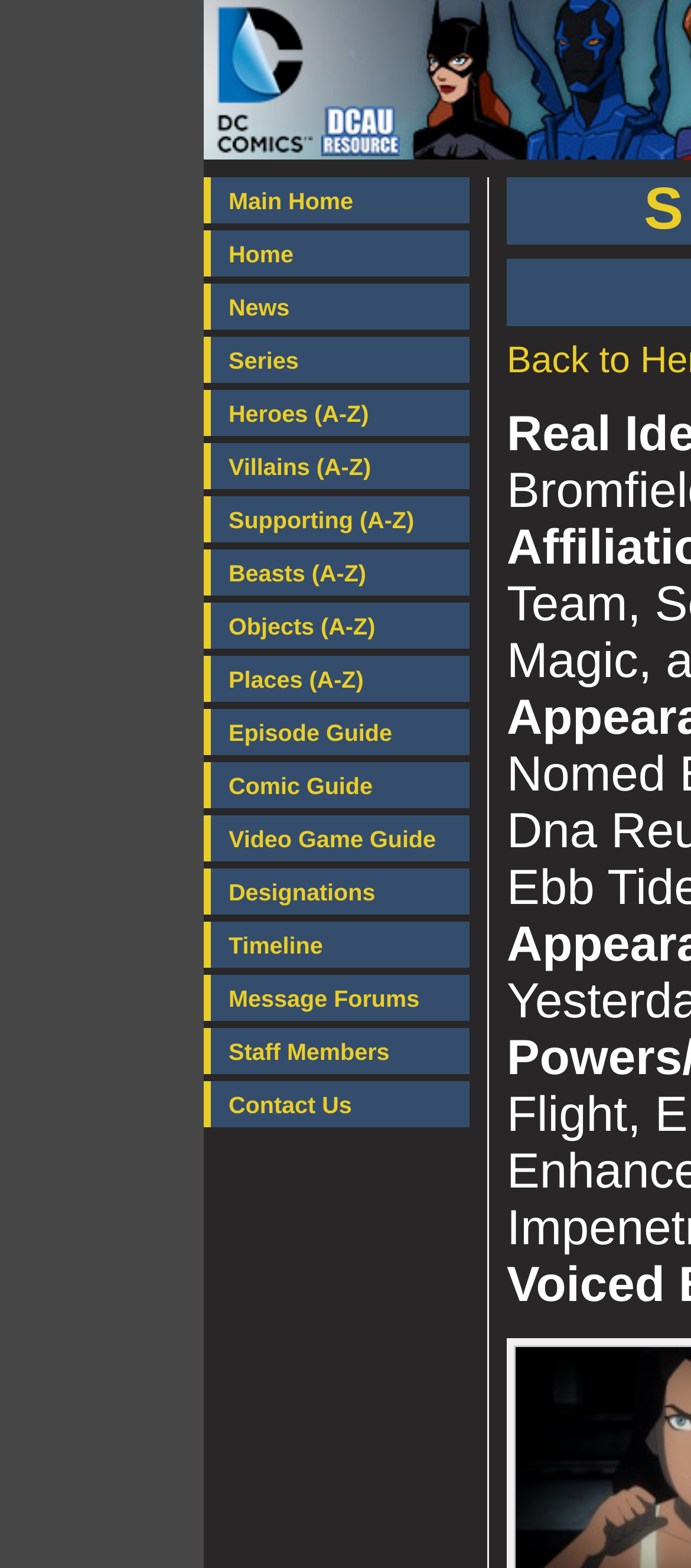Detail the features and information presented on the webpage.

This webpage is a resource website for information on the popular series, Batman: The Animated Series, Justice League Unlimited, and its predecessor series, Justice League. 

At the top left of the page, there is a row of 19 links, including "Main Home", "Home", "News", "Series", and others, which provide access to different sections of the website. These links are aligned horizontally and take up about half of the page's width.

There is no prominent image or graphic on the page, and the focus is on providing a comprehensive navigation menu to explore the website's content.